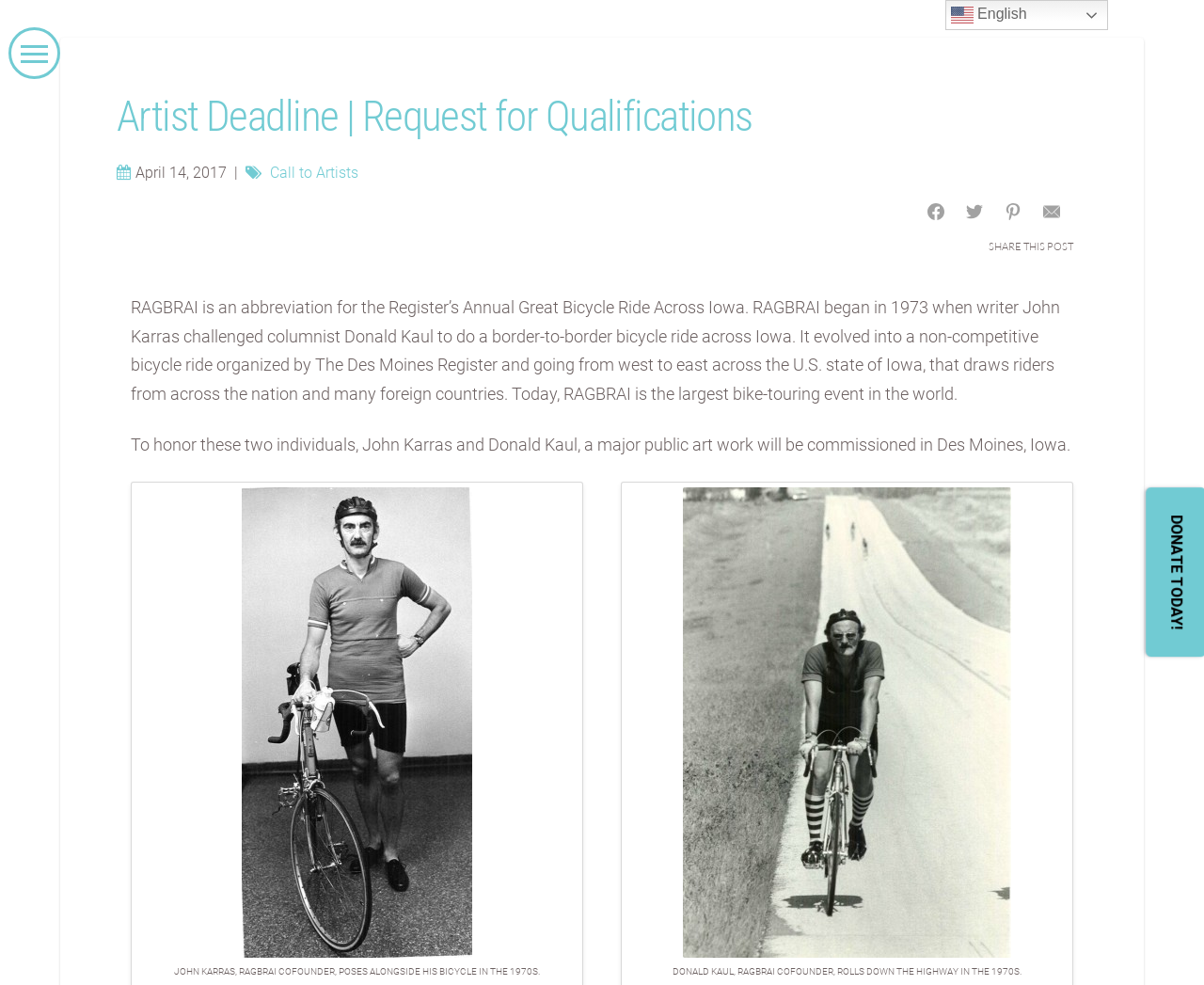Find and provide the bounding box coordinates for the UI element described with: "Twitter".

[0.795, 0.197, 0.823, 0.232]